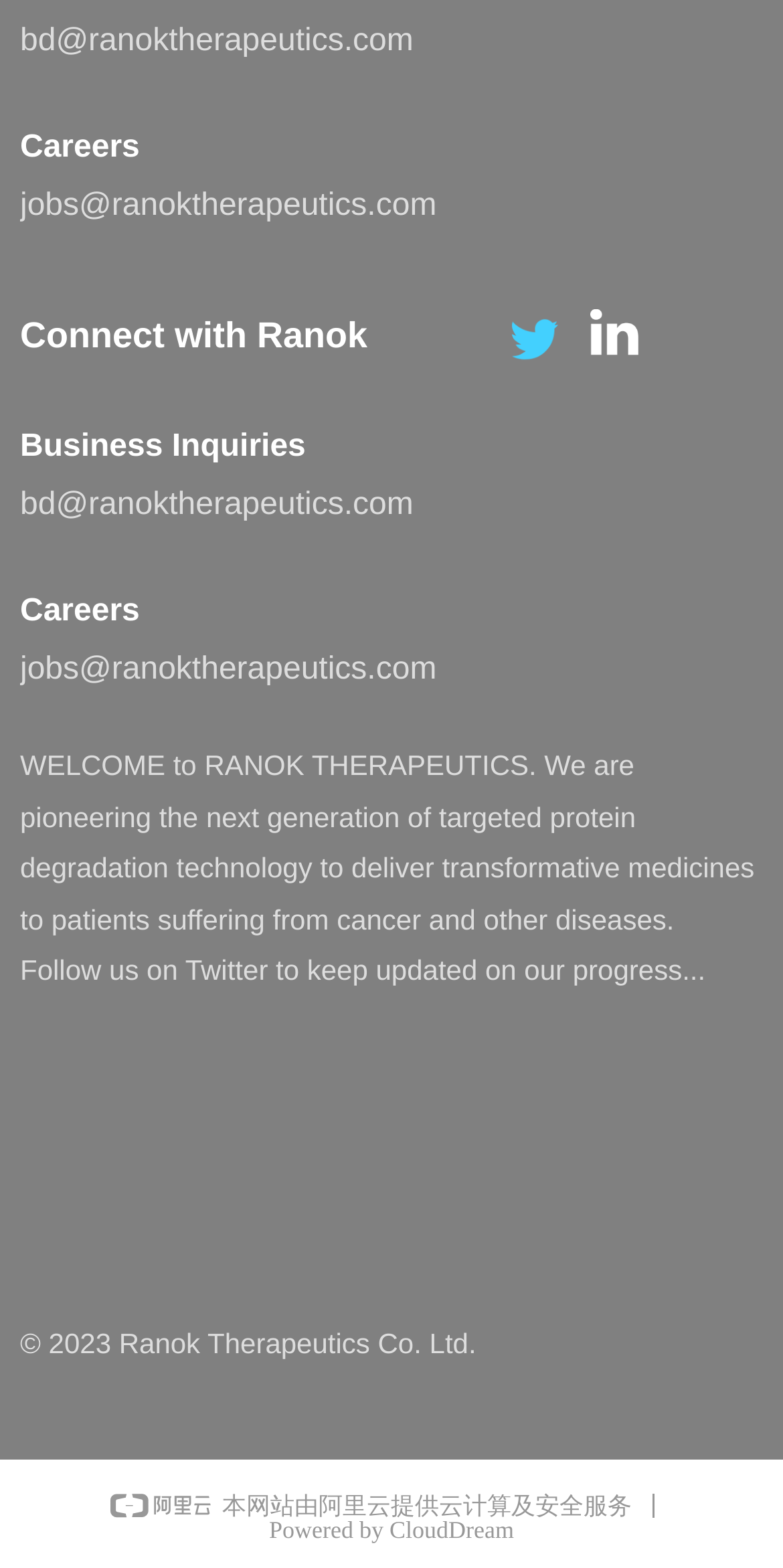Use one word or a short phrase to answer the question provided: 
How many email addresses are provided?

2